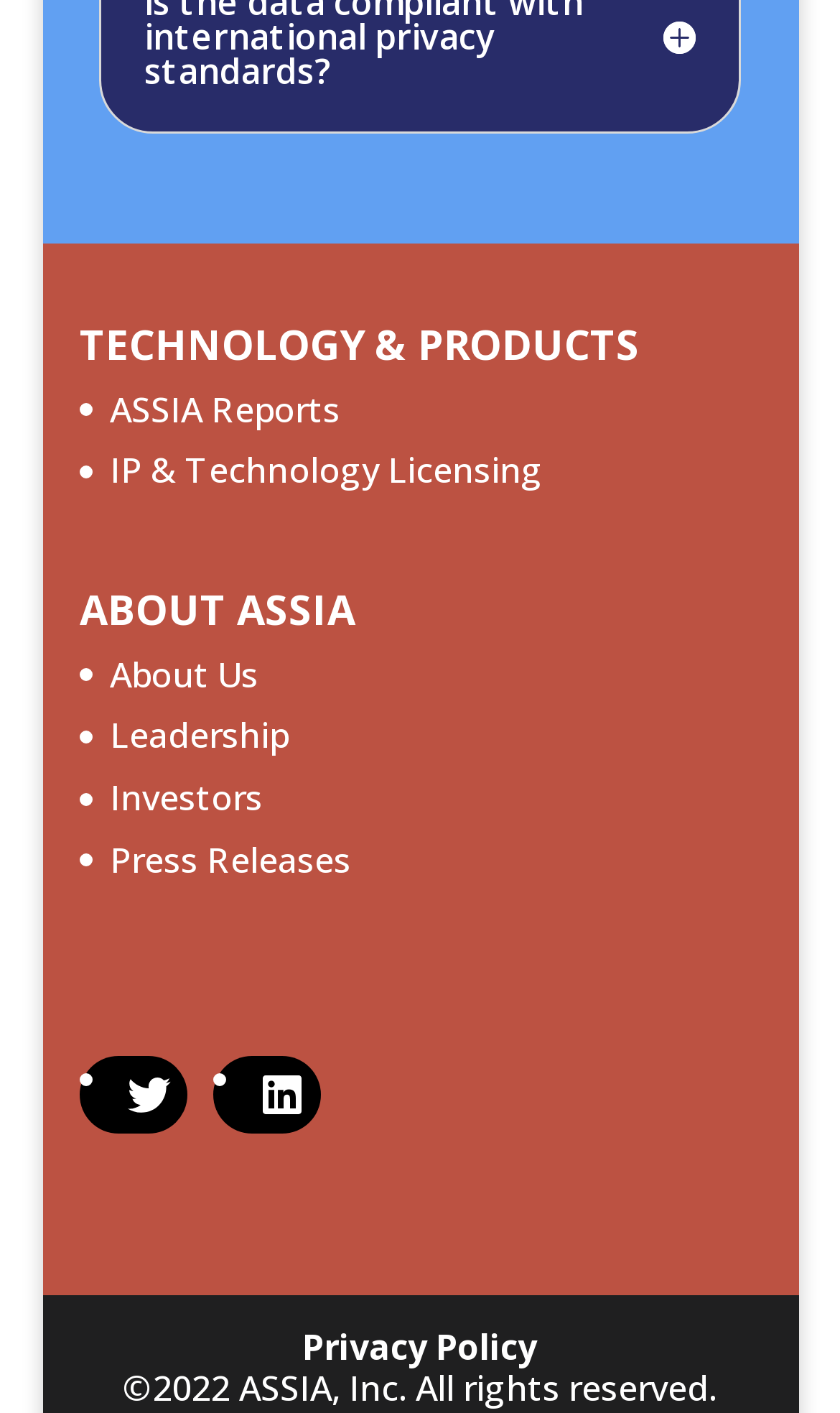Find and provide the bounding box coordinates for the UI element described with: "IP & Technology Licensing".

[0.131, 0.316, 0.646, 0.35]